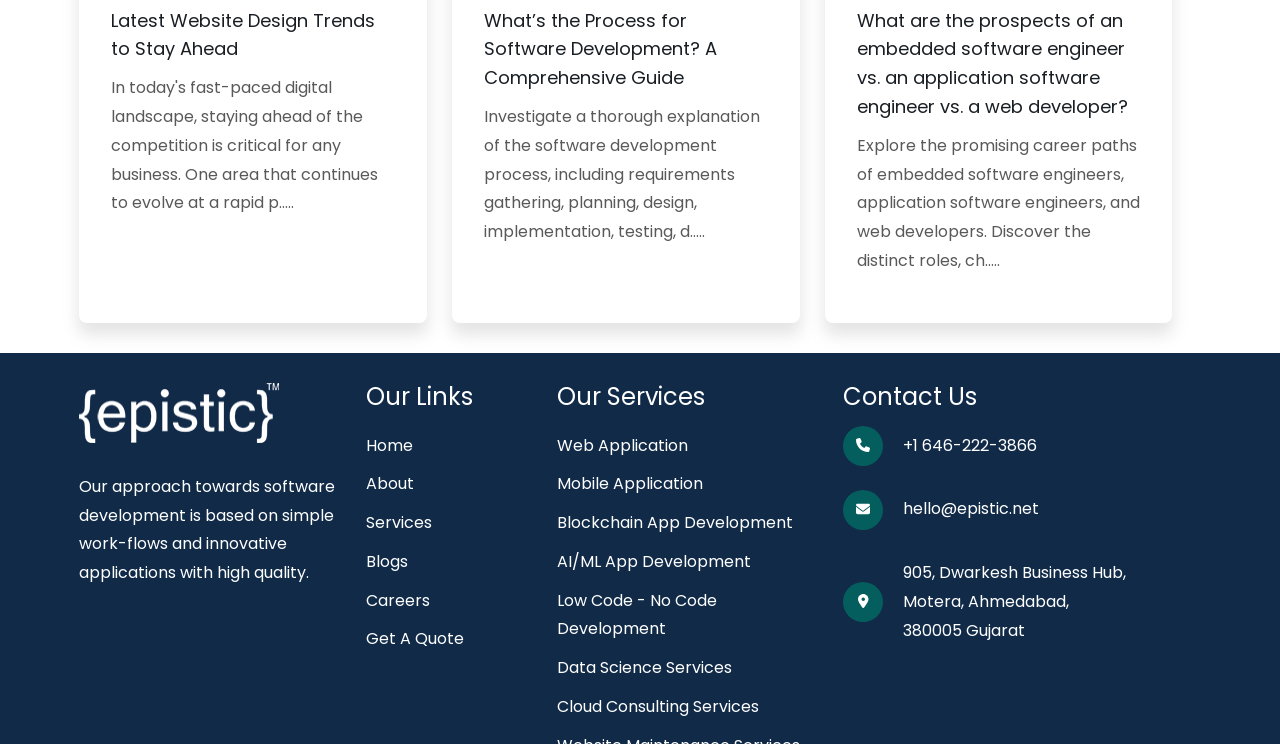Can you pinpoint the bounding box coordinates for the clickable element required for this instruction: "Get a quote for a project"? The coordinates should be four float numbers between 0 and 1, i.e., [left, top, right, bottom].

[0.286, 0.843, 0.362, 0.874]